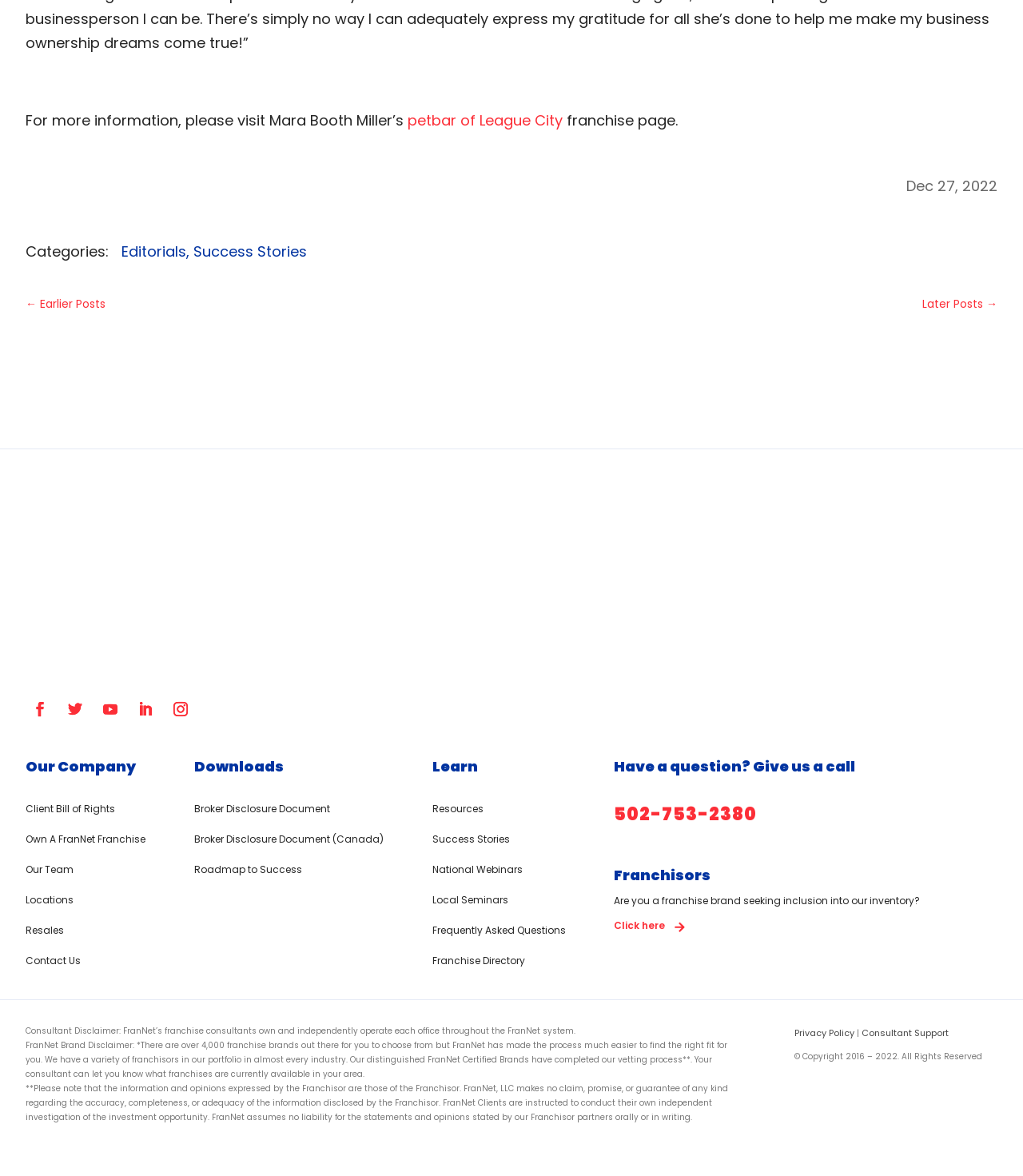What is the company name mentioned in the first sentence?
Kindly offer a comprehensive and detailed response to the question.

I read the first sentence 'For more information, please visit Mara Booth Miller’s...' and found the company name 'Mara Booth Miller’s' mentioned in it, which is located in the region with bounding box coordinates [0.025, 0.094, 0.398, 0.111].